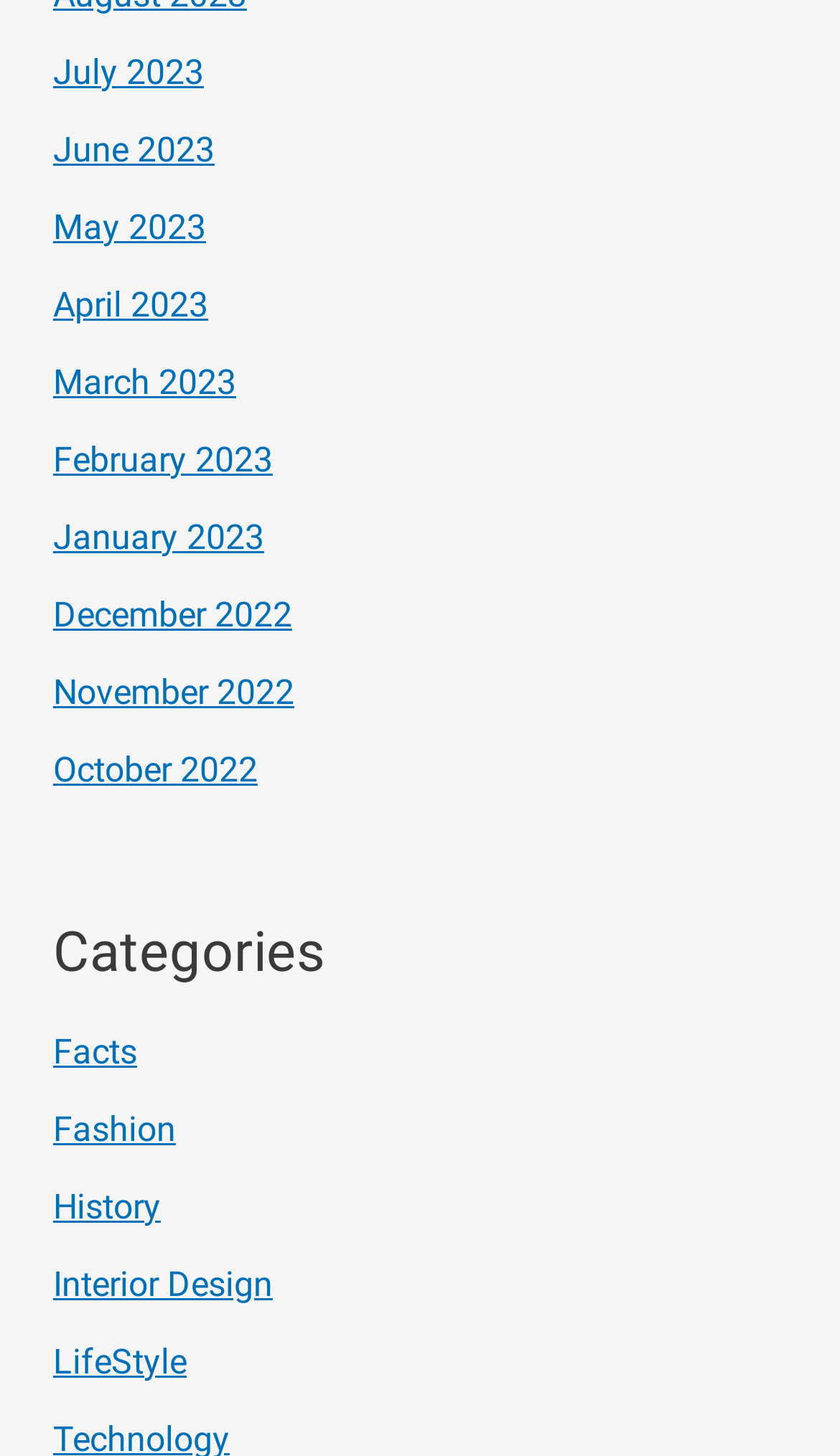What is the vertical position of the 'Facts' link?
Provide a detailed and extensive answer to the question.

By comparing the y1 and y2 coordinates of the 'Facts' and 'Fashion' links, I determined that the 'Facts' link is positioned above the 'Fashion' link, which suggests a vertical ordering of the links on the webpage.